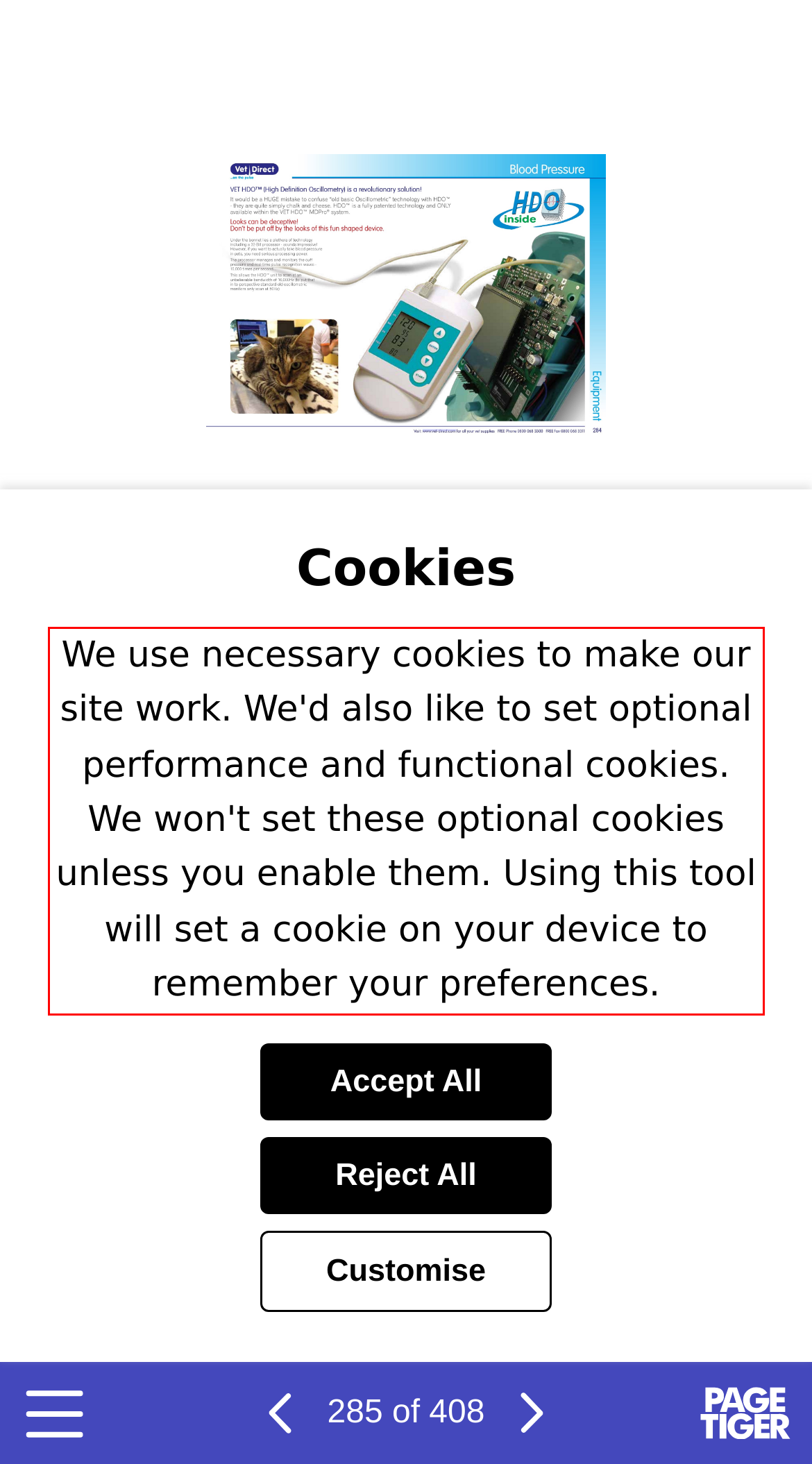Identify the text inside the red bounding box on the provided webpage screenshot by performing OCR.

We use necessary cookies to make our site work. We'd also like to set optional performance and functional cookies. We won't set these optional cookies unless you enable them. Using this tool will set a cookie on your device to remember your preferences.